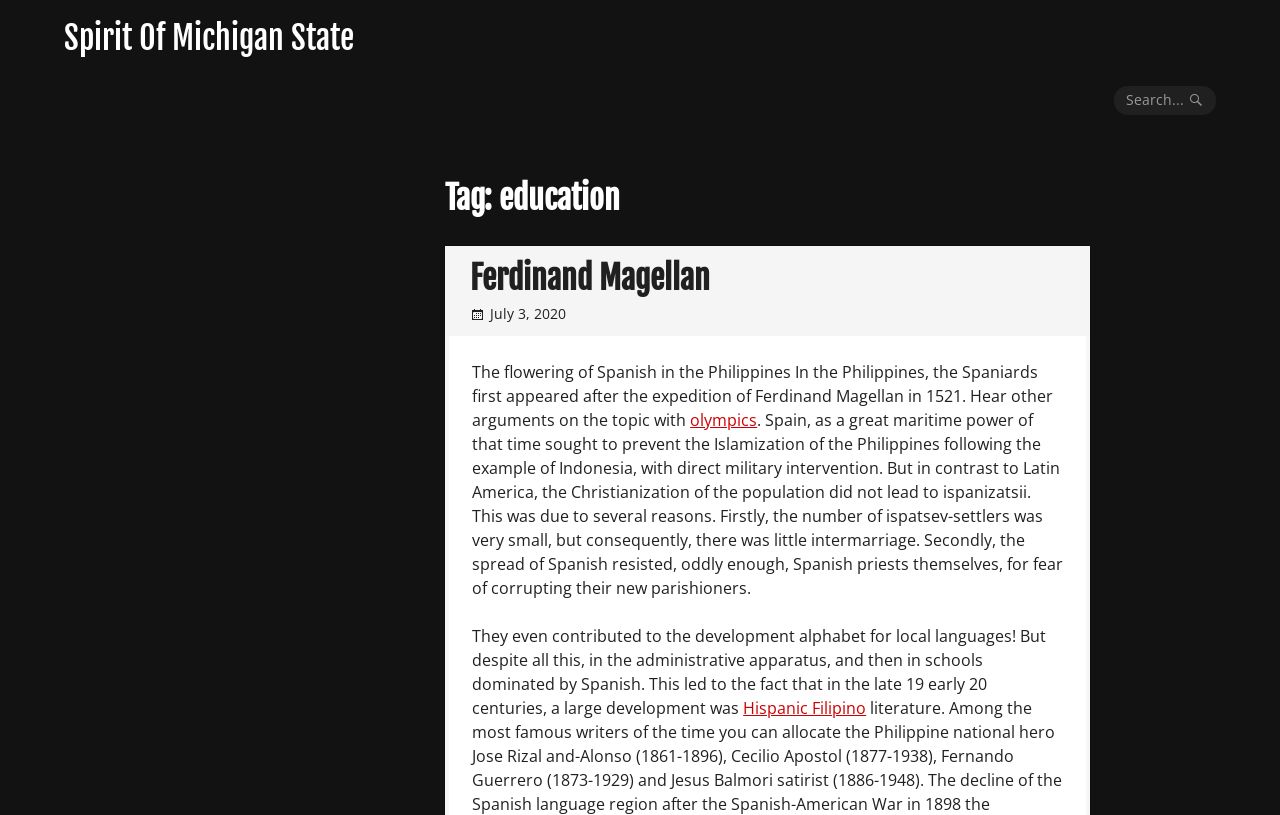Extract the bounding box coordinates of the UI element described by: "History". The coordinates should include four float numbers ranging from 0 to 1, e.g., [left, top, right, bottom].

None